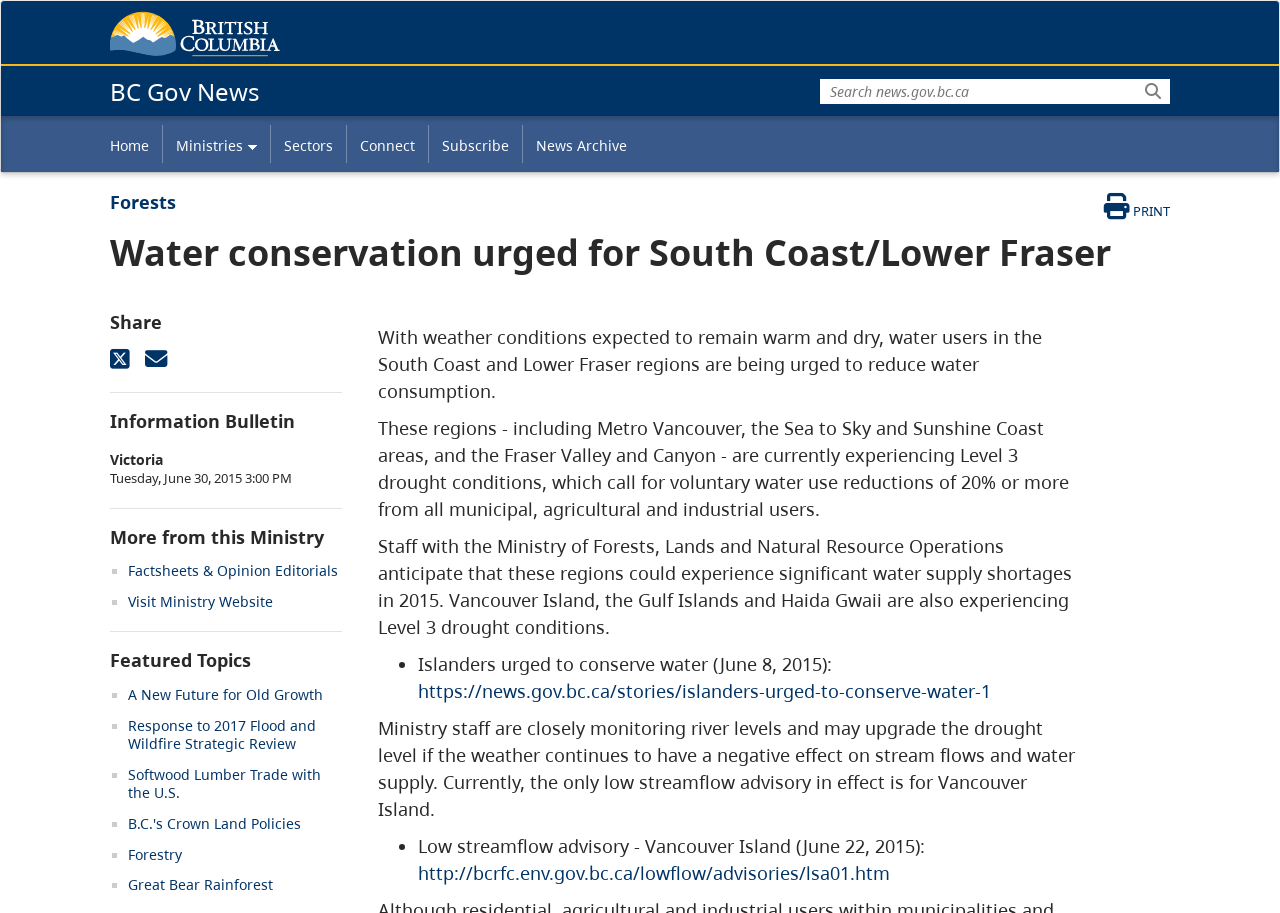Can you show the bounding box coordinates of the region to click on to complete the task described in the instruction: "Go to Home page"?

[0.086, 0.137, 0.127, 0.179]